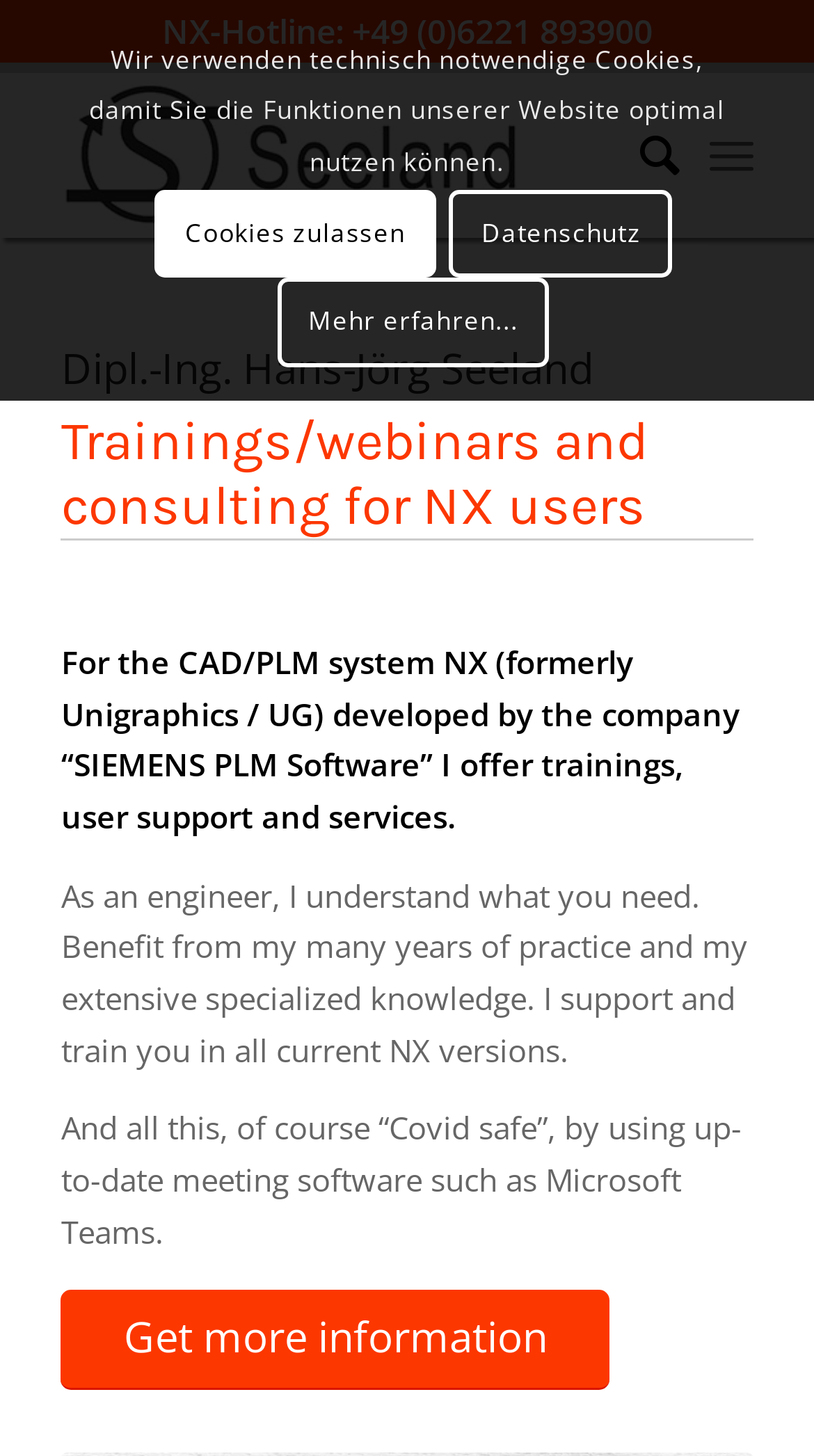Utilize the details in the image to thoroughly answer the following question: What is the software used for remote meetings?

I found the software used for remote meetings by reading the StaticText element with the text 'And all this, of course “Covid safe”, by using up-to-date meeting software such as Microsoft Teams.' which is located at the bottom of the webpage.